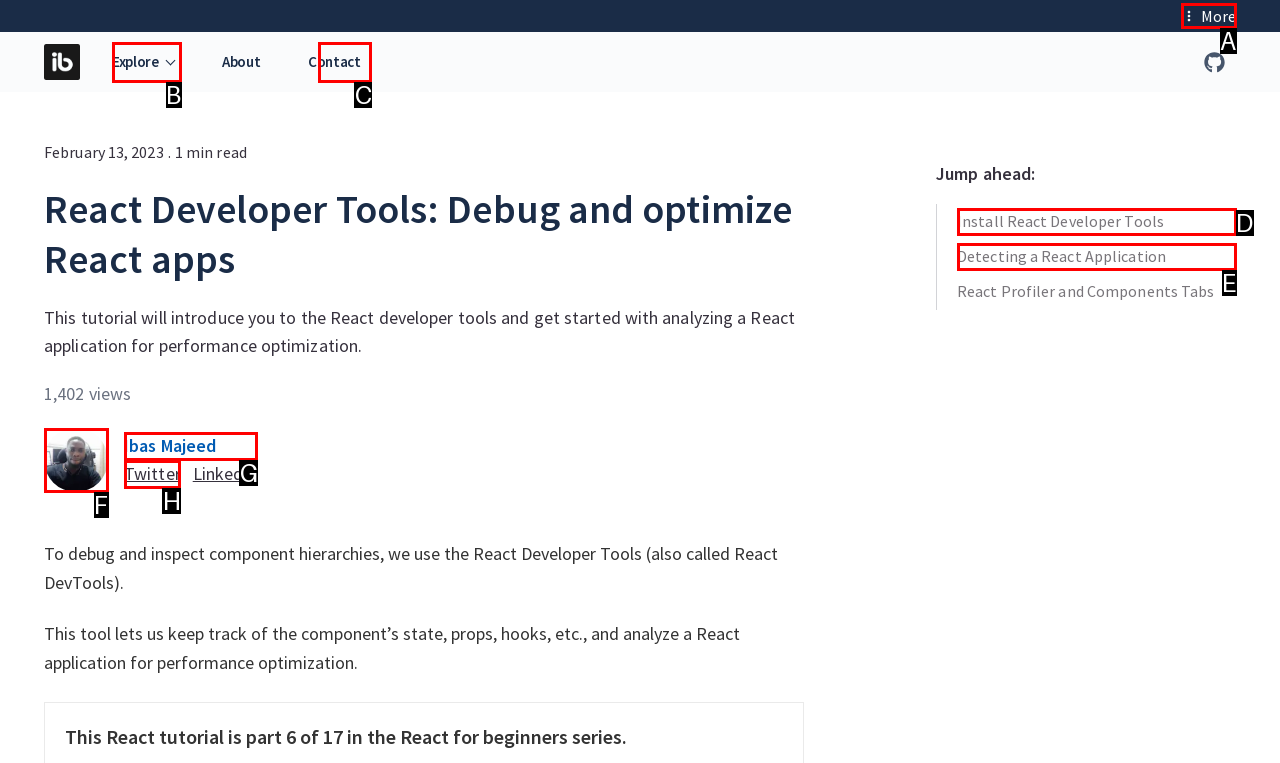Identify the letter of the UI element you need to select to accomplish the task: Click the menu button.
Respond with the option's letter from the given choices directly.

A